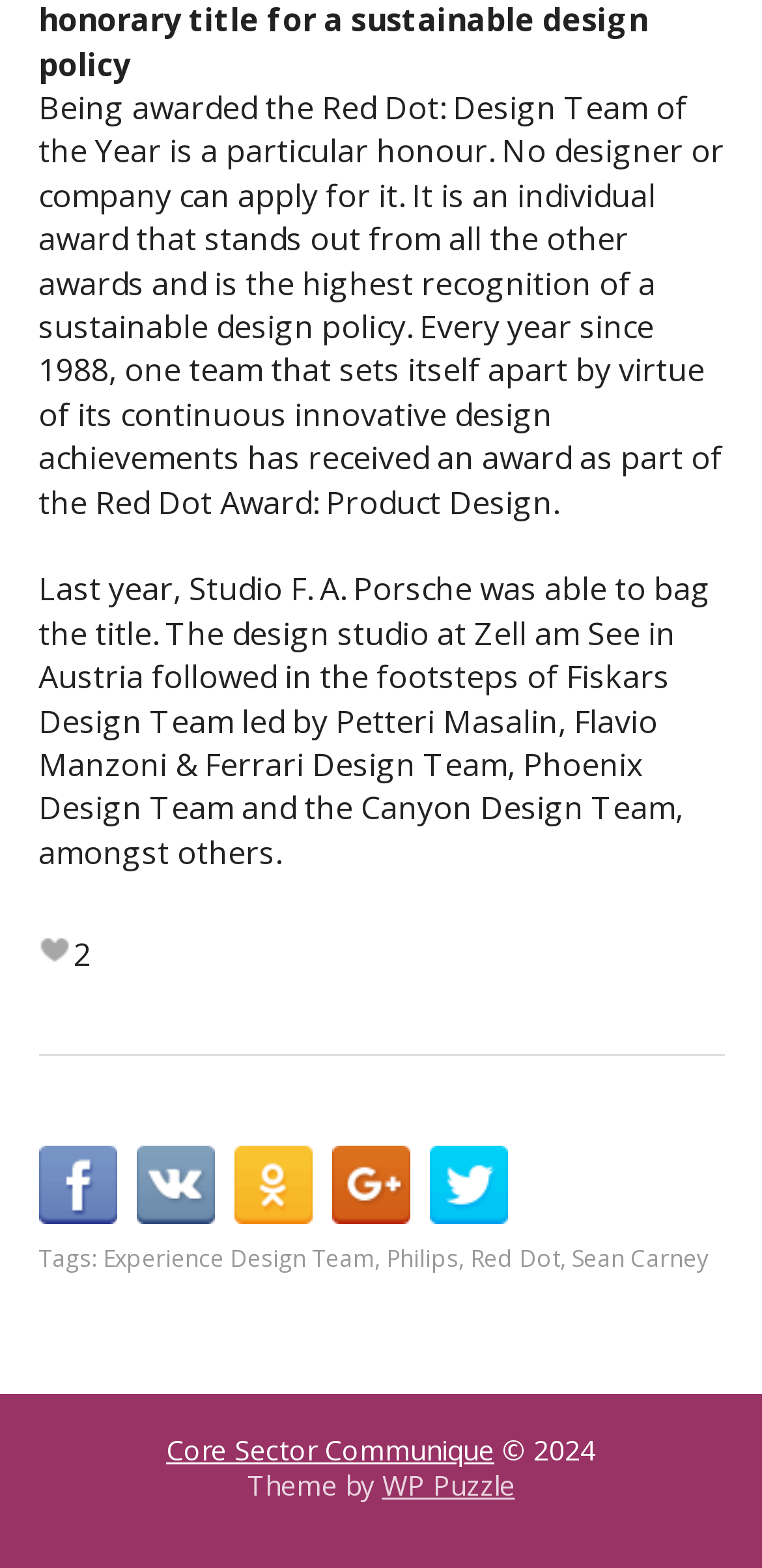Predict the bounding box of the UI element based on the description: "title="Share in Google+"". The coordinates should be four float numbers between 0 and 1, formatted as [left, top, right, bottom].

[0.435, 0.731, 0.537, 0.781]